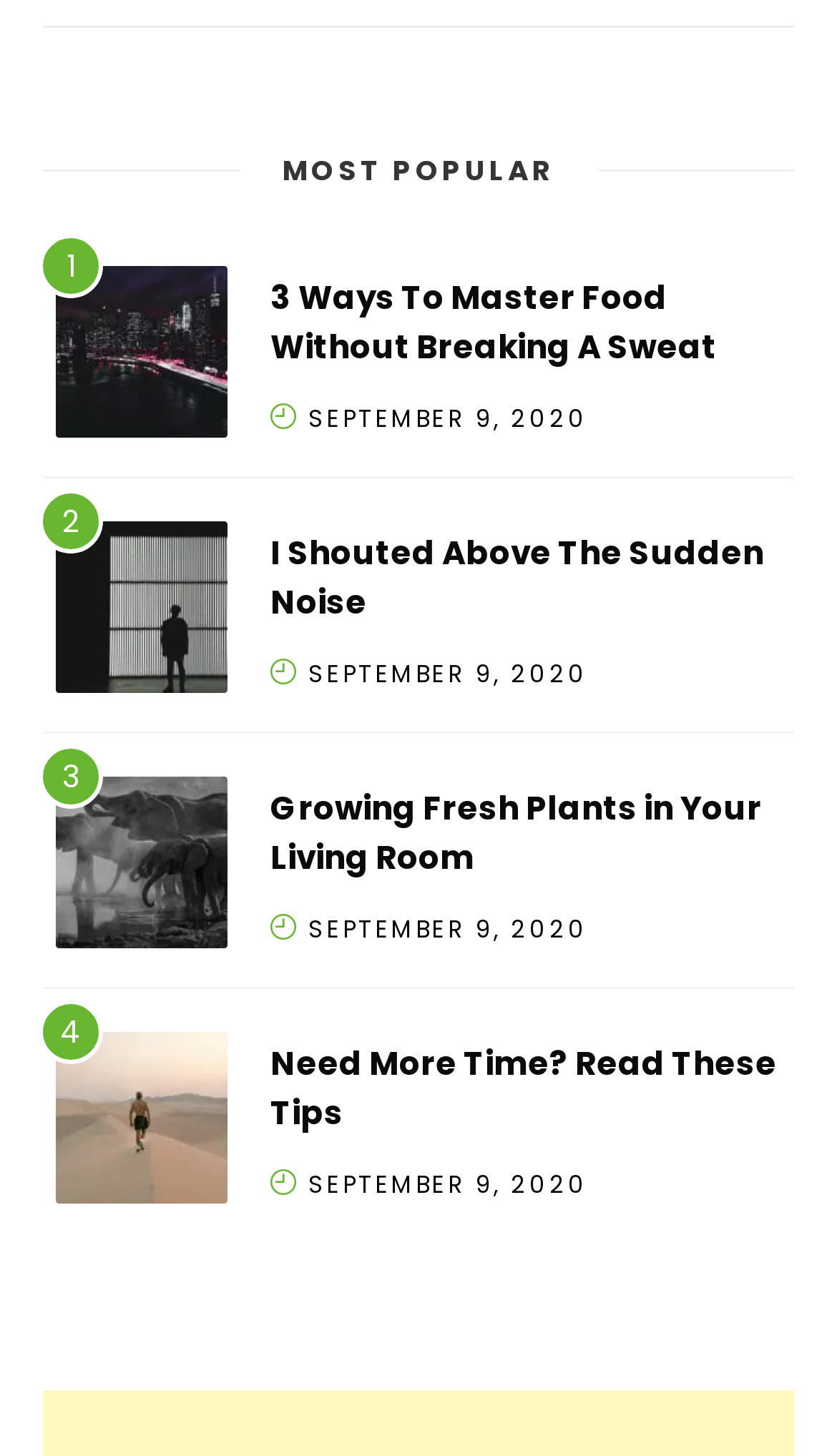Locate the bounding box coordinates of the clickable area needed to fulfill the instruction: "view the article 'I Shouted Above The Sudden Noise'".

[0.323, 0.365, 0.913, 0.429]